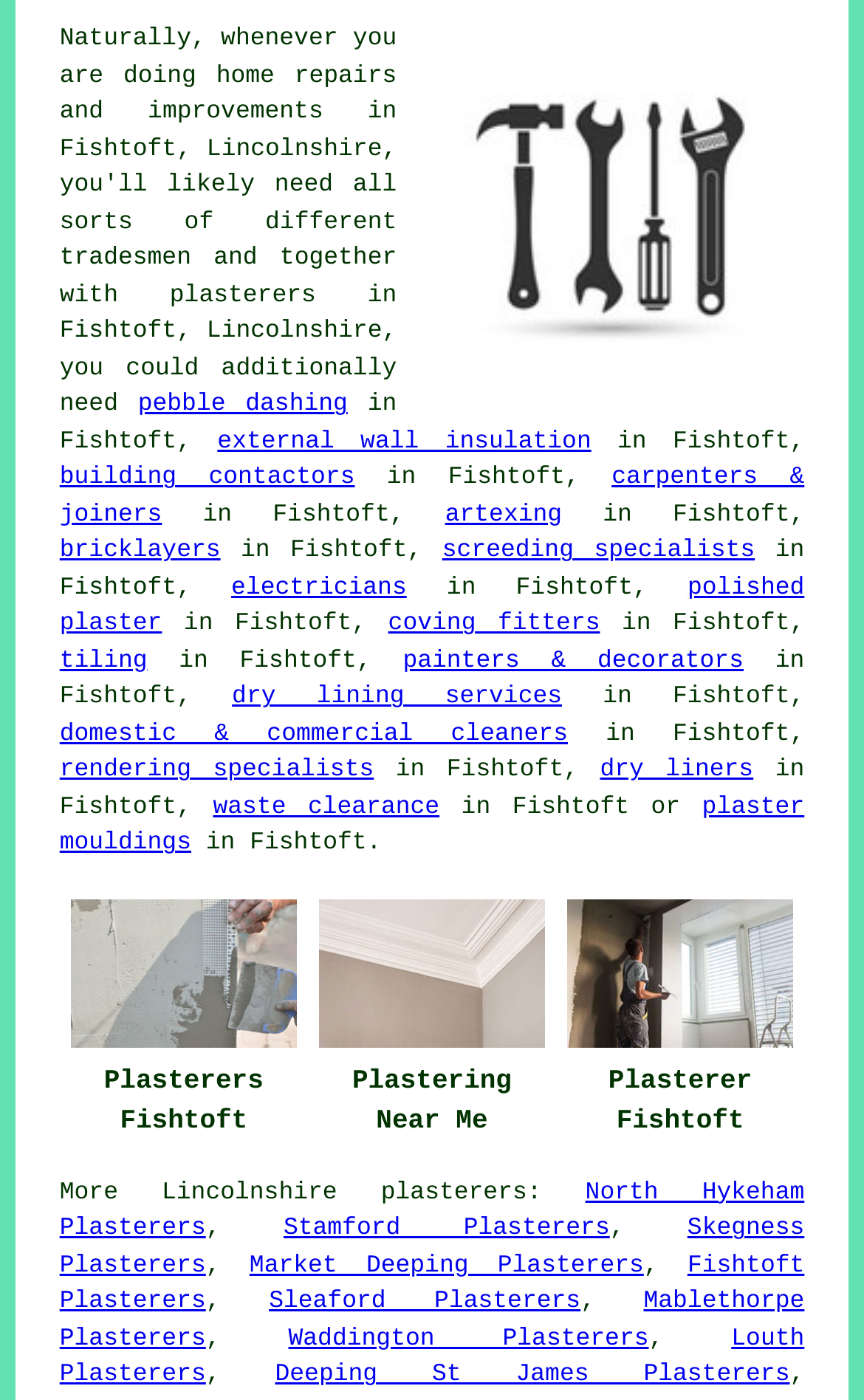Please mark the clickable region by giving the bounding box coordinates needed to complete this instruction: "visit building contractors".

[0.069, 0.333, 0.411, 0.352]